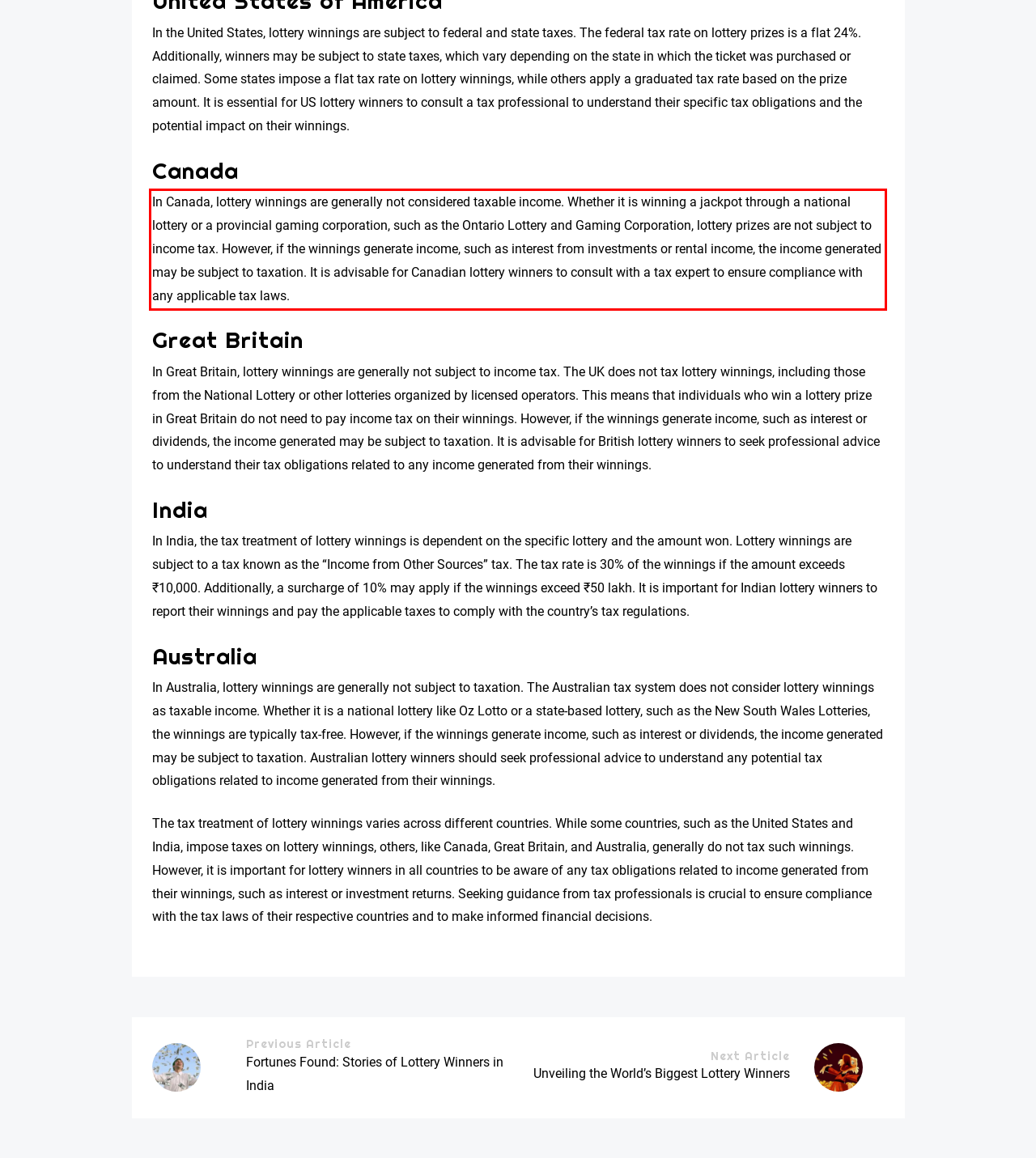Using the provided webpage screenshot, identify and read the text within the red rectangle bounding box.

In Canada, lottery winnings are generally not considered taxable income. Whether it is winning a jackpot through a national lottery or a provincial gaming corporation, such as the Ontario Lottery and Gaming Corporation, lottery prizes are not subject to income tax. However, if the winnings generate income, such as interest from investments or rental income, the income generated may be subject to taxation. It is advisable for Canadian lottery winners to consult with a tax expert to ensure compliance with any applicable tax laws.